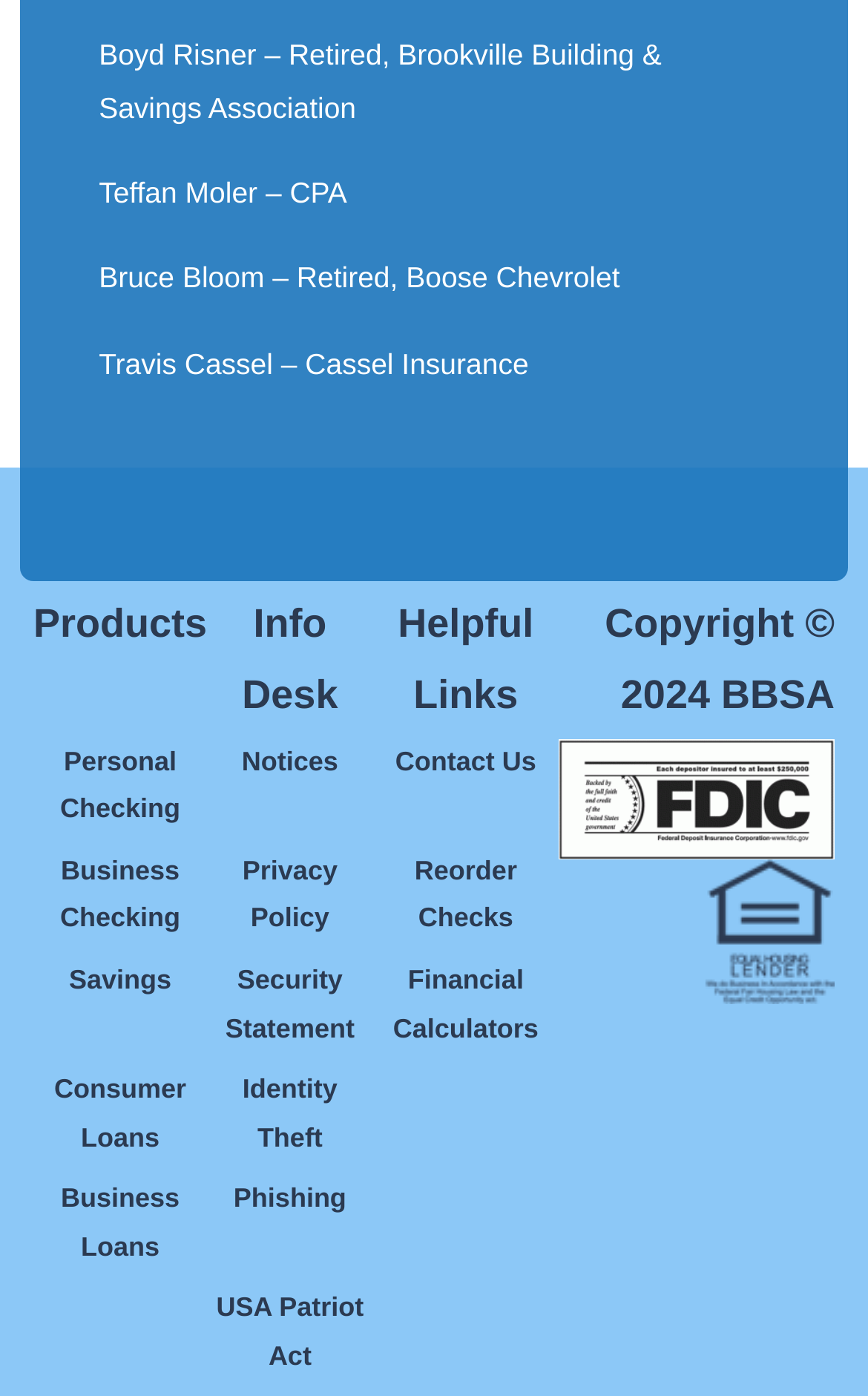Find and indicate the bounding box coordinates of the region you should select to follow the given instruction: "View Notices".

[0.239, 0.529, 0.43, 0.563]